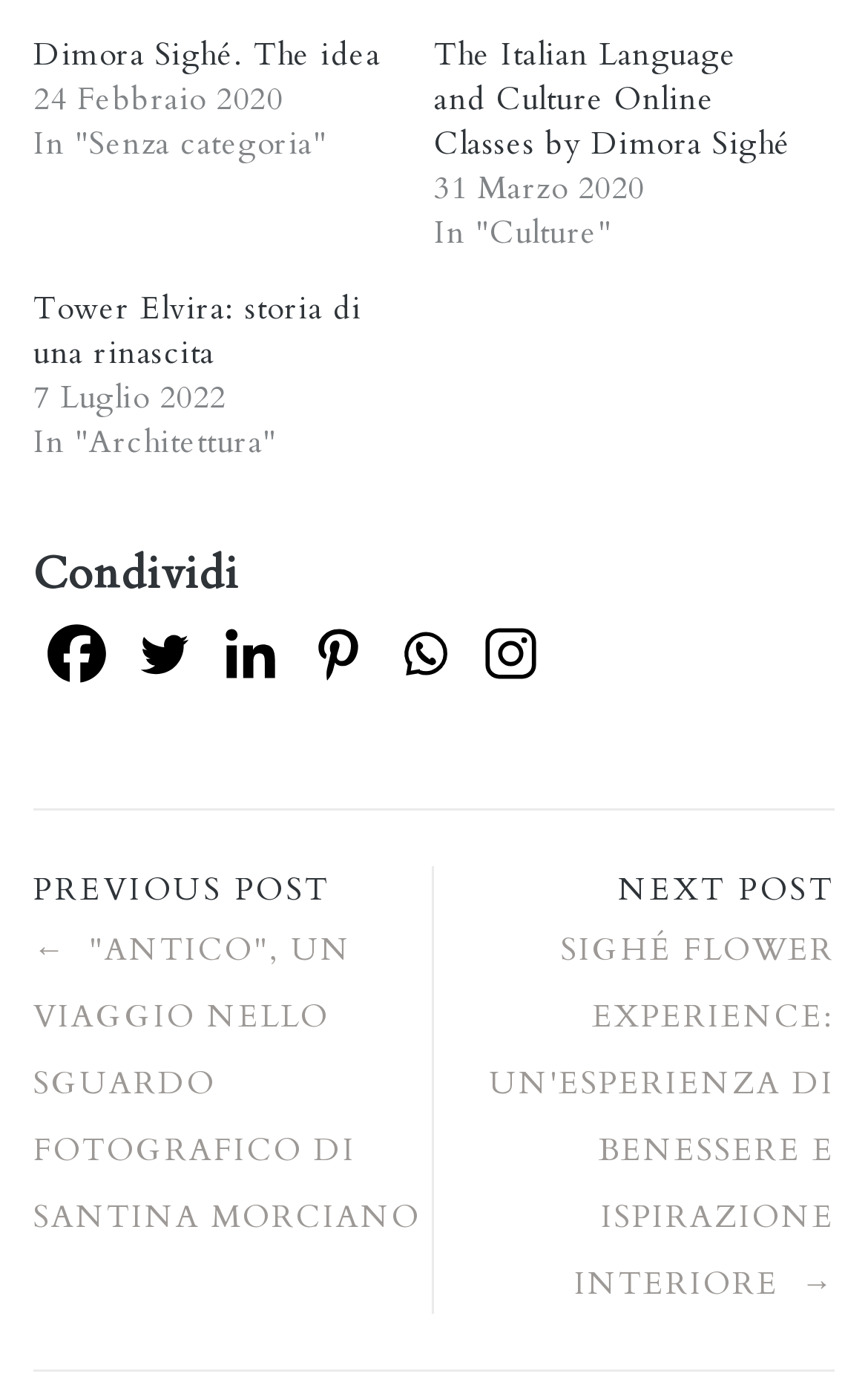Identify the bounding box coordinates for the element you need to click to achieve the following task: "Click on the link to learn about Tower Elvira". Provide the bounding box coordinates as four float numbers between 0 and 1, in the form [left, top, right, bottom].

[0.038, 0.208, 0.417, 0.27]